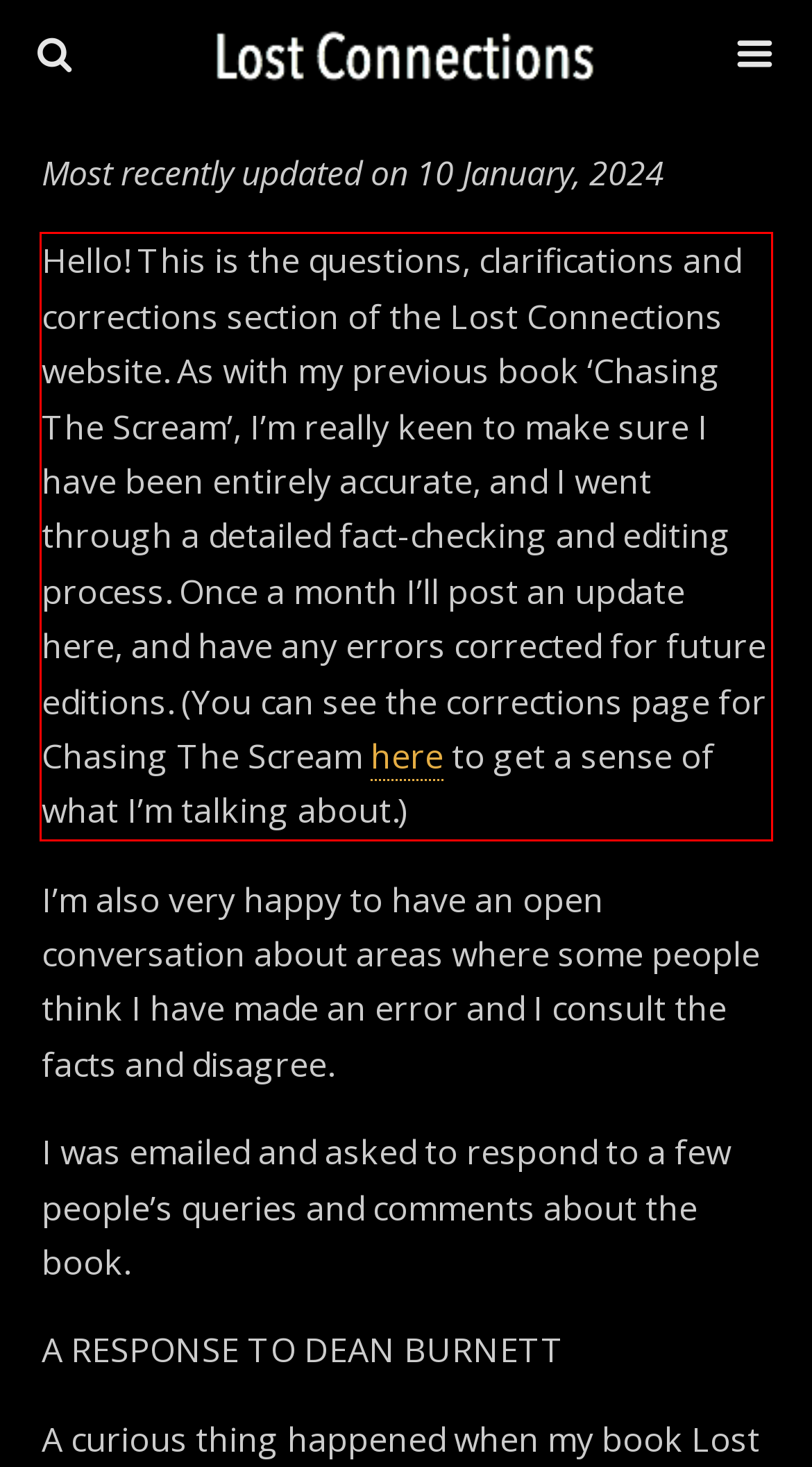Using OCR, extract the text content found within the red bounding box in the given webpage screenshot.

Hello! This is the questions, clarifications and corrections section of the Lost Connections website. As with my previous book ‘Chasing The Scream’, I’m really keen to make sure I have been entirely accurate, and I went through a detailed fact-checking and editing process. Once a month I’ll post an update here, and have any errors corrected for future editions. (You can see the corrections page for Chasing The Scream here to get a sense of what I’m talking about.)